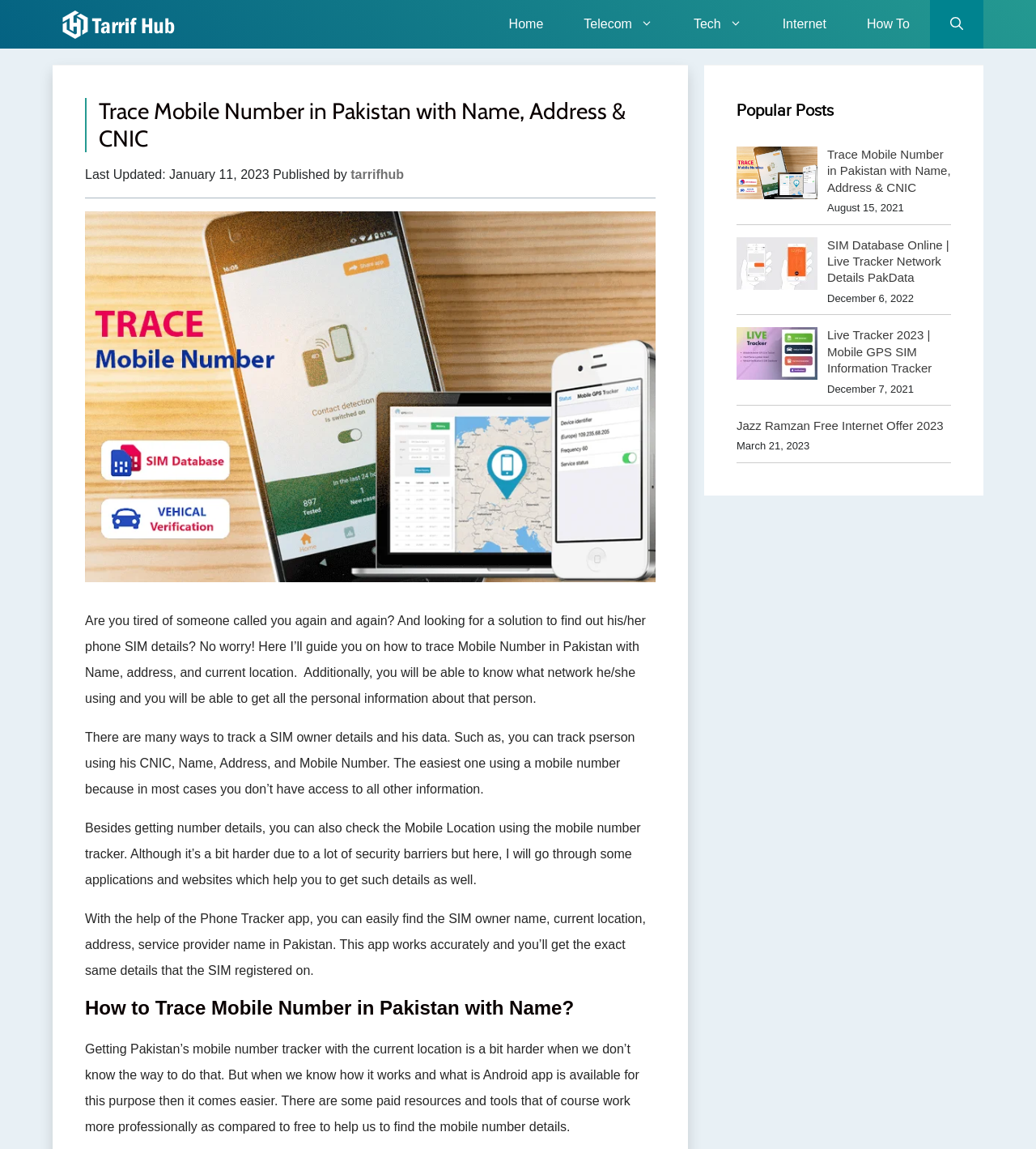Give a succinct answer to this question in a single word or phrase: 
What is the main topic of this webpage?

Tracing mobile number in Pakistan